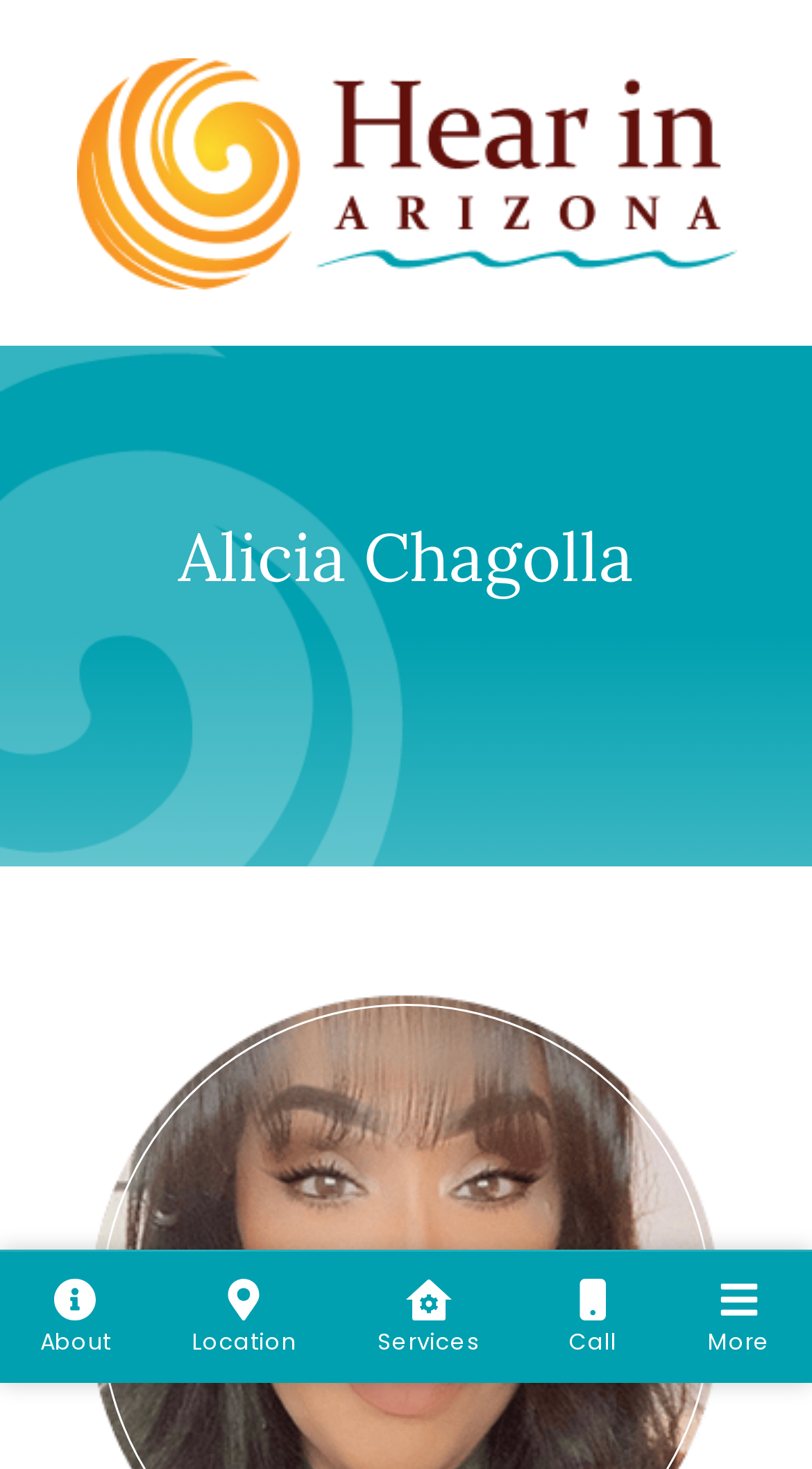Based on the description "Call", find the bounding box of the specified UI element.

[0.64, 0.851, 0.82, 0.941]